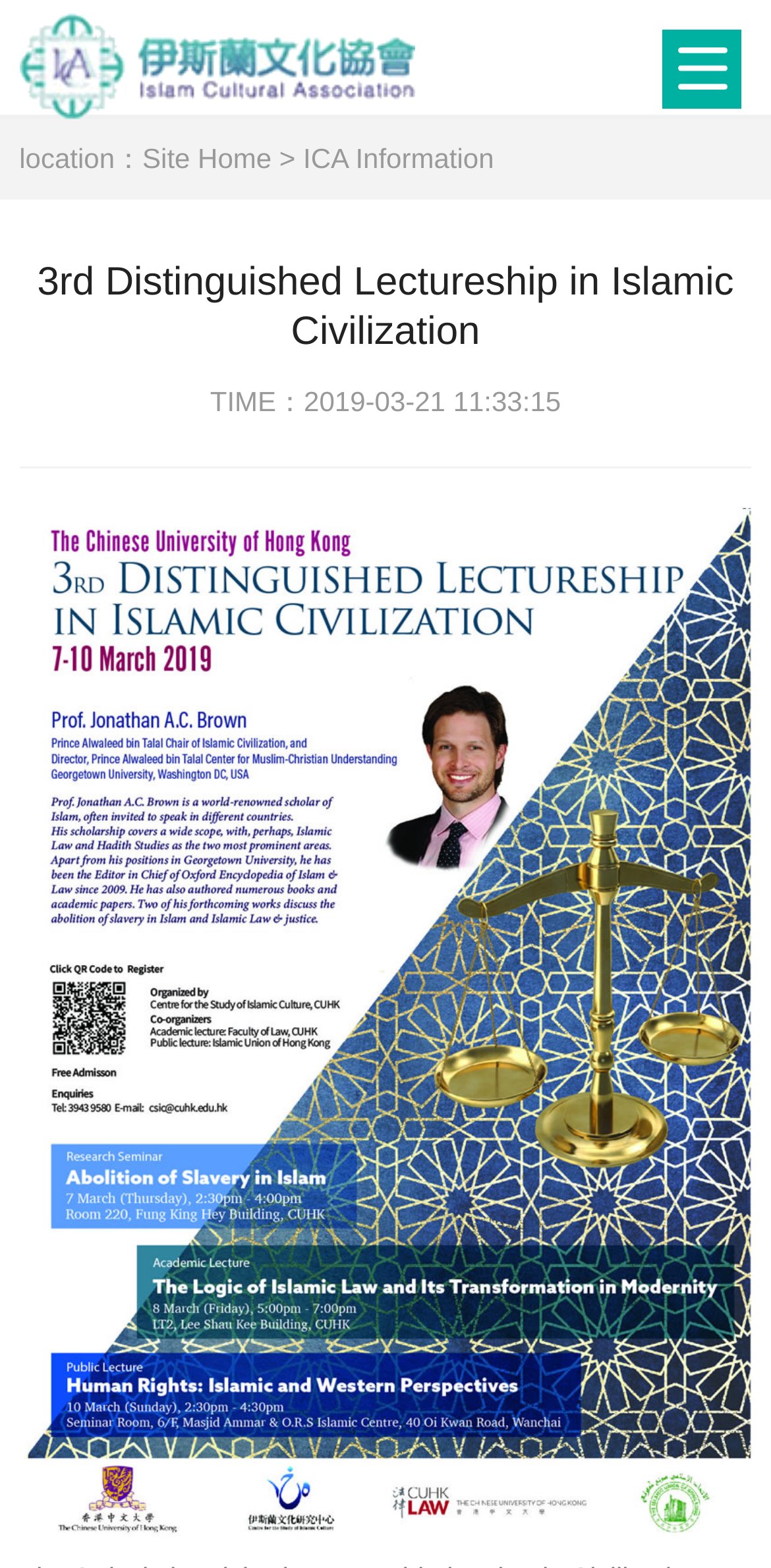What is the purpose of the link 'ICA Information'?
Please answer the question as detailed as possible.

The link 'ICA Information' is likely to provide information about ICA, which is an abbreviation that might stand for Islamic Civilization Association, given the context of the webpage.